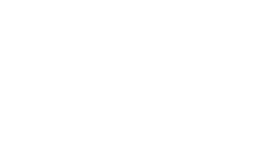Break down the image and describe every detail you can observe.

The image is a screenshot of Willow, a newly launched platform aimed at content creators and streamers. It highlights the platform’s early adoption by prominent individuals in the streaming community, including the announcement that well-known streamer FaZe Mew has joined the service. As Willow is in its initial stages, it currently has a limited user base, but there is optimism surrounding its growth. The caption emphasizes the potential for the platform to cater to a wide array of content creators, driven by insights from the team at Streamlabs, who are dedicated to developing innovative tools that meet the needs of this dynamic sector.